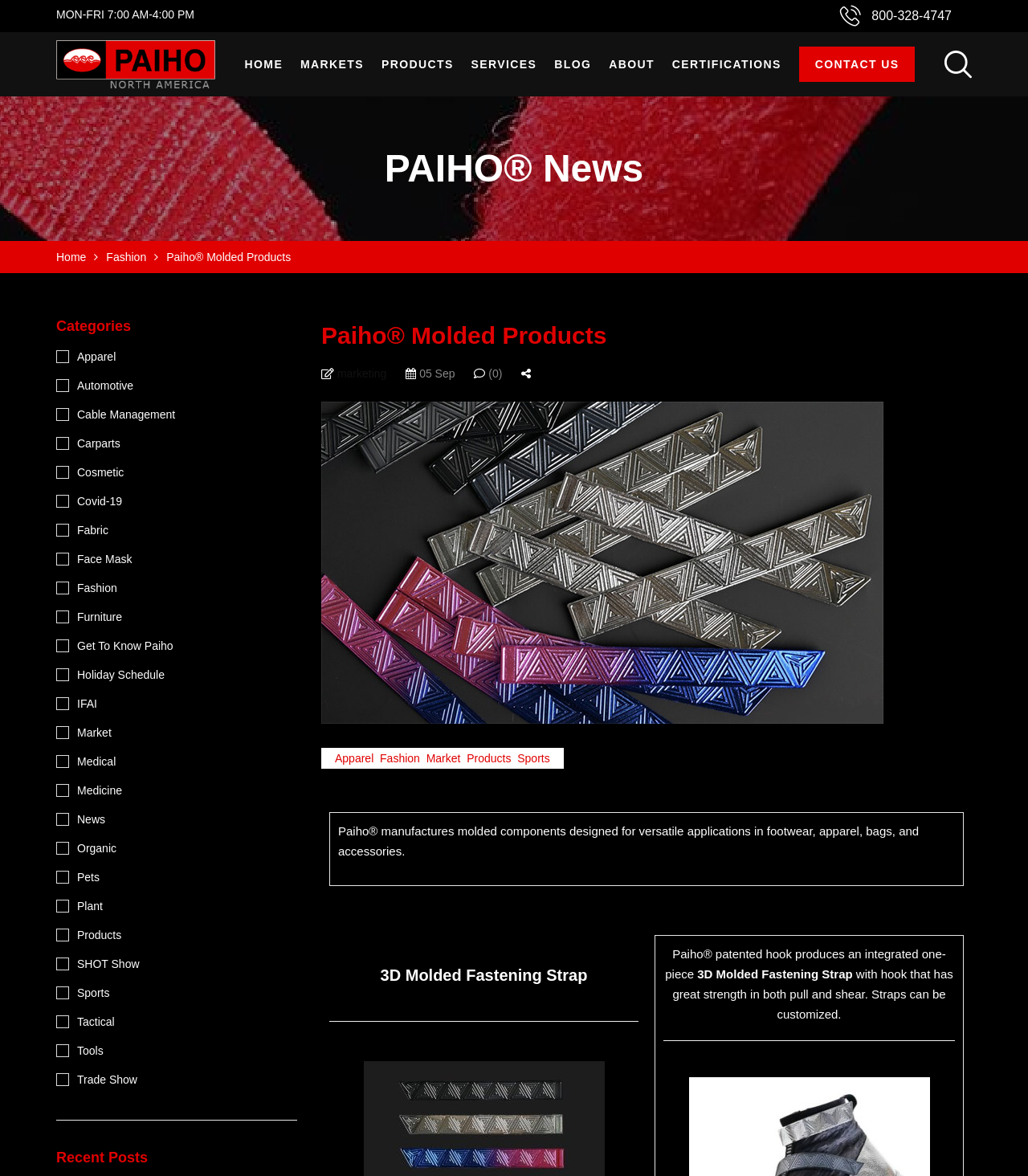Locate the bounding box coordinates of the element that should be clicked to execute the following instruction: "Explore the PRODUCTS".

[0.371, 0.027, 0.441, 0.082]